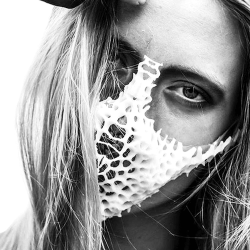Please respond to the question using a single word or phrase:
What is the theme suggested by the mask's design?

Innovation in fashion and material design